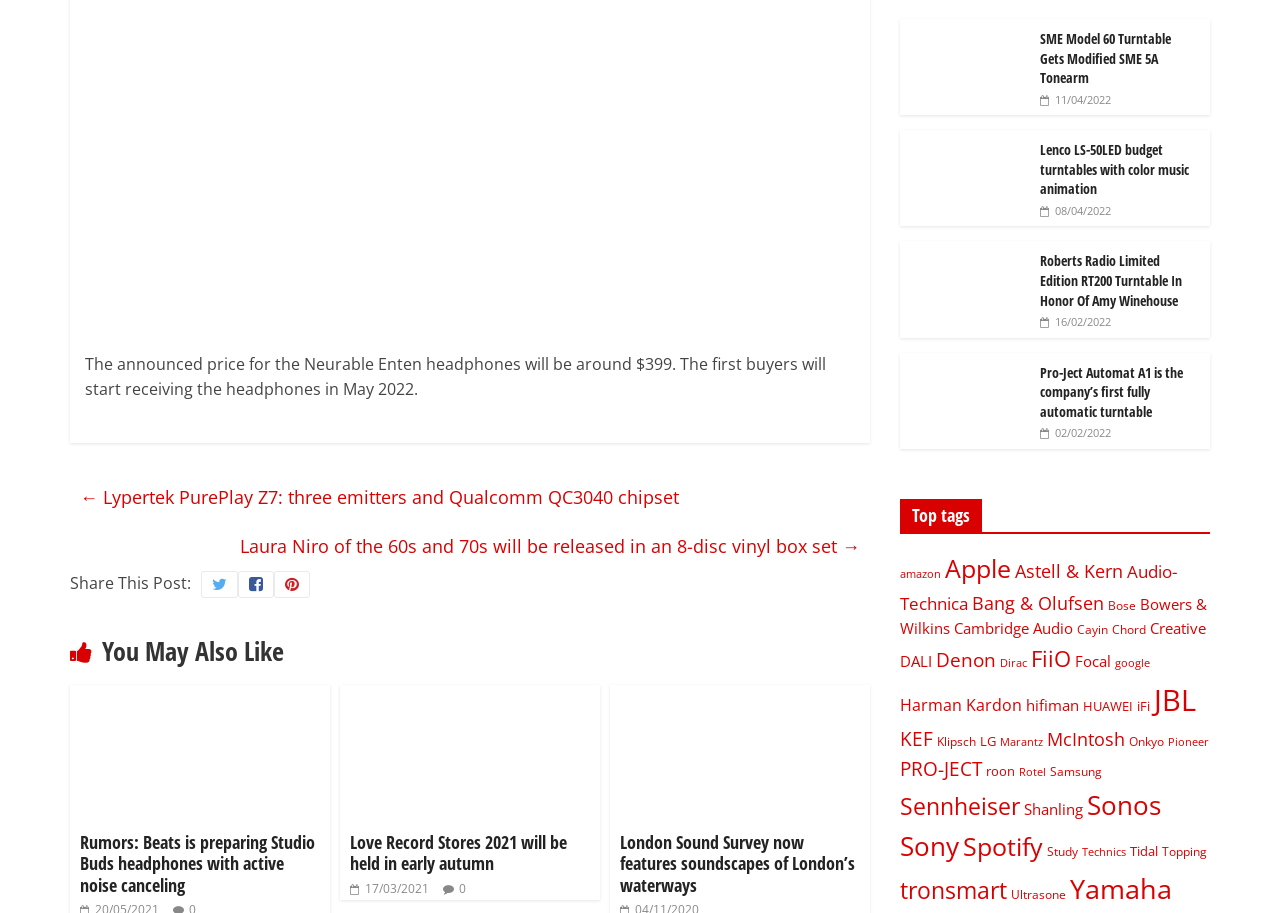What is the name of the company that released the RT200 Turntable?
Examine the image and provide an in-depth answer to the question.

The answer can be found in the heading element with the text 'Roberts Radio Limited Edition RT200 Turntable In Honor Of Amy Winehouse', which is located below the figure element with the image of the RT200 Turntable.